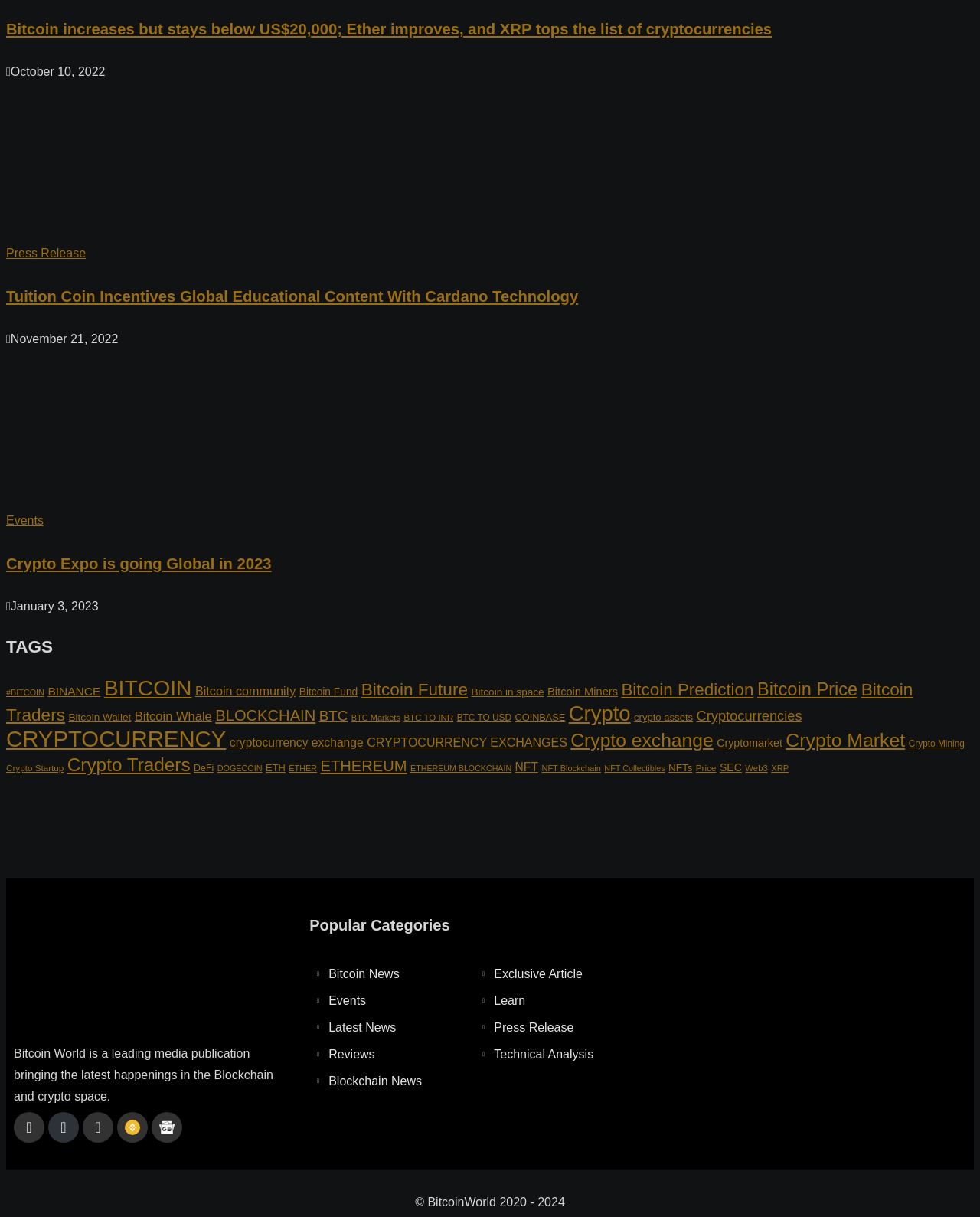Identify the bounding box coordinates of the clickable region to carry out the given instruction: "View Legal notices".

None